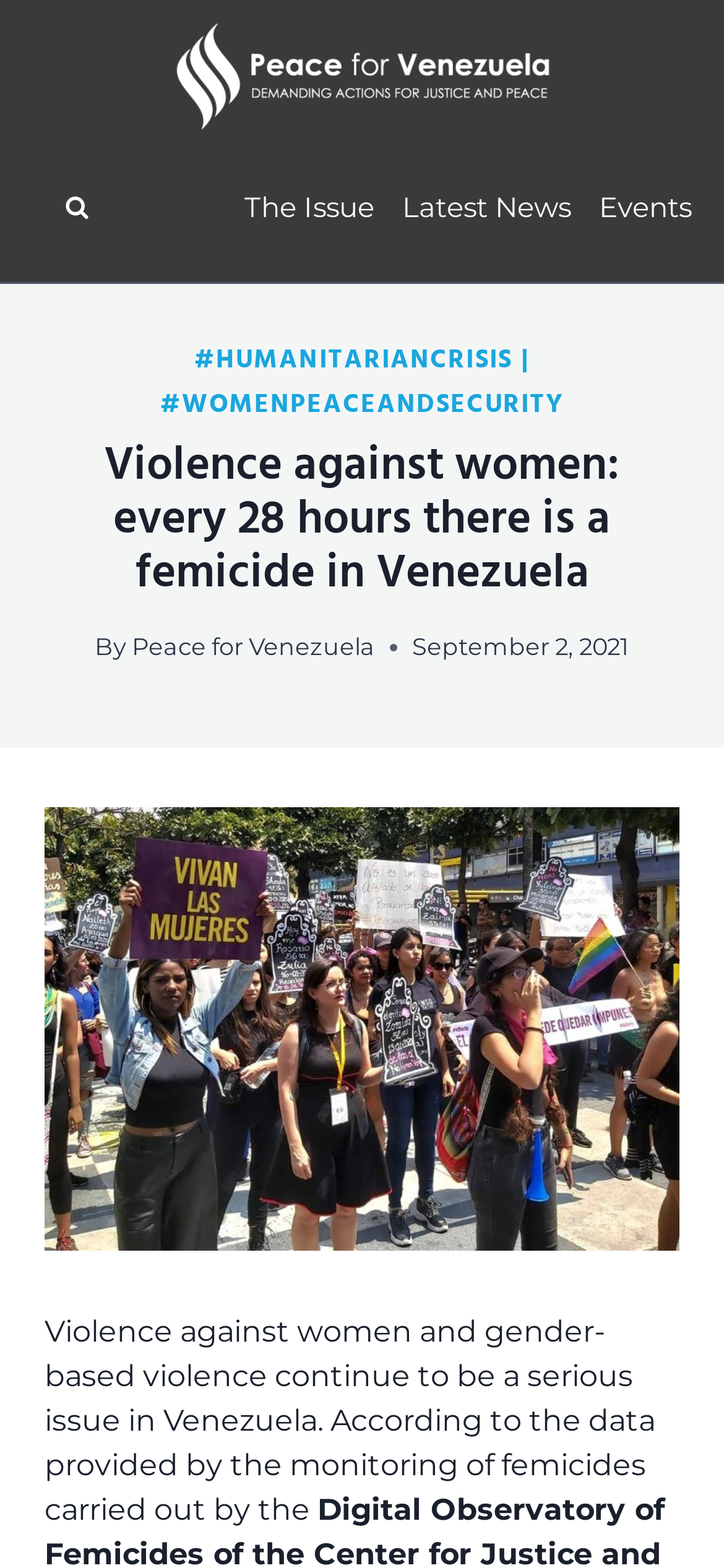What is the date of the article?
Carefully examine the image and provide a detailed answer to the question.

The date of the article can be found below the heading, where it says 'By Peace for Venezuela, September 2, 2021'. This indicates that the article was published on September 2, 2021.